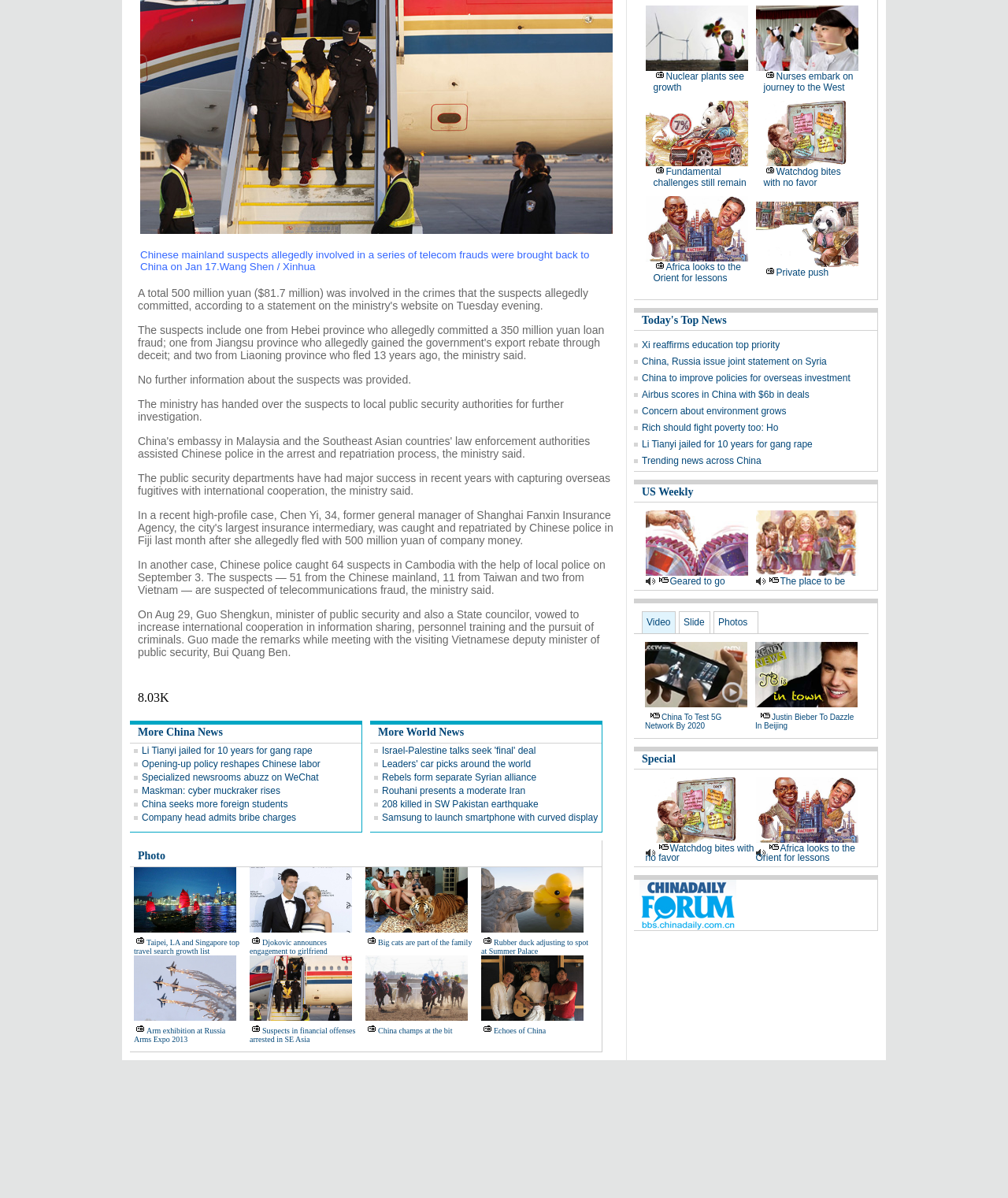Please provide the bounding box coordinates for the UI element as described: "Private push". The coordinates must be four floats between 0 and 1, represented as [left, top, right, bottom].

[0.77, 0.223, 0.822, 0.232]